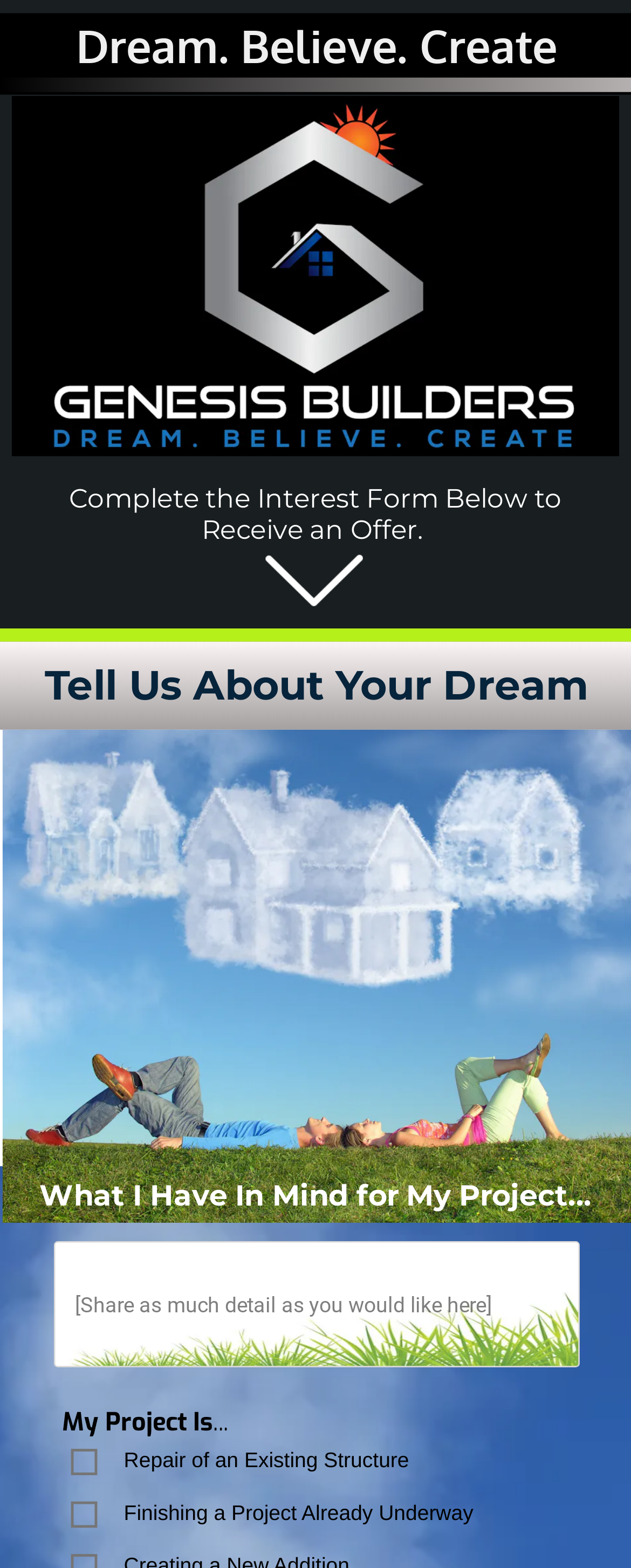What is the position of the 'Tell Us About Your Dream' heading?
Using the visual information, reply with a single word or short phrase.

Middle